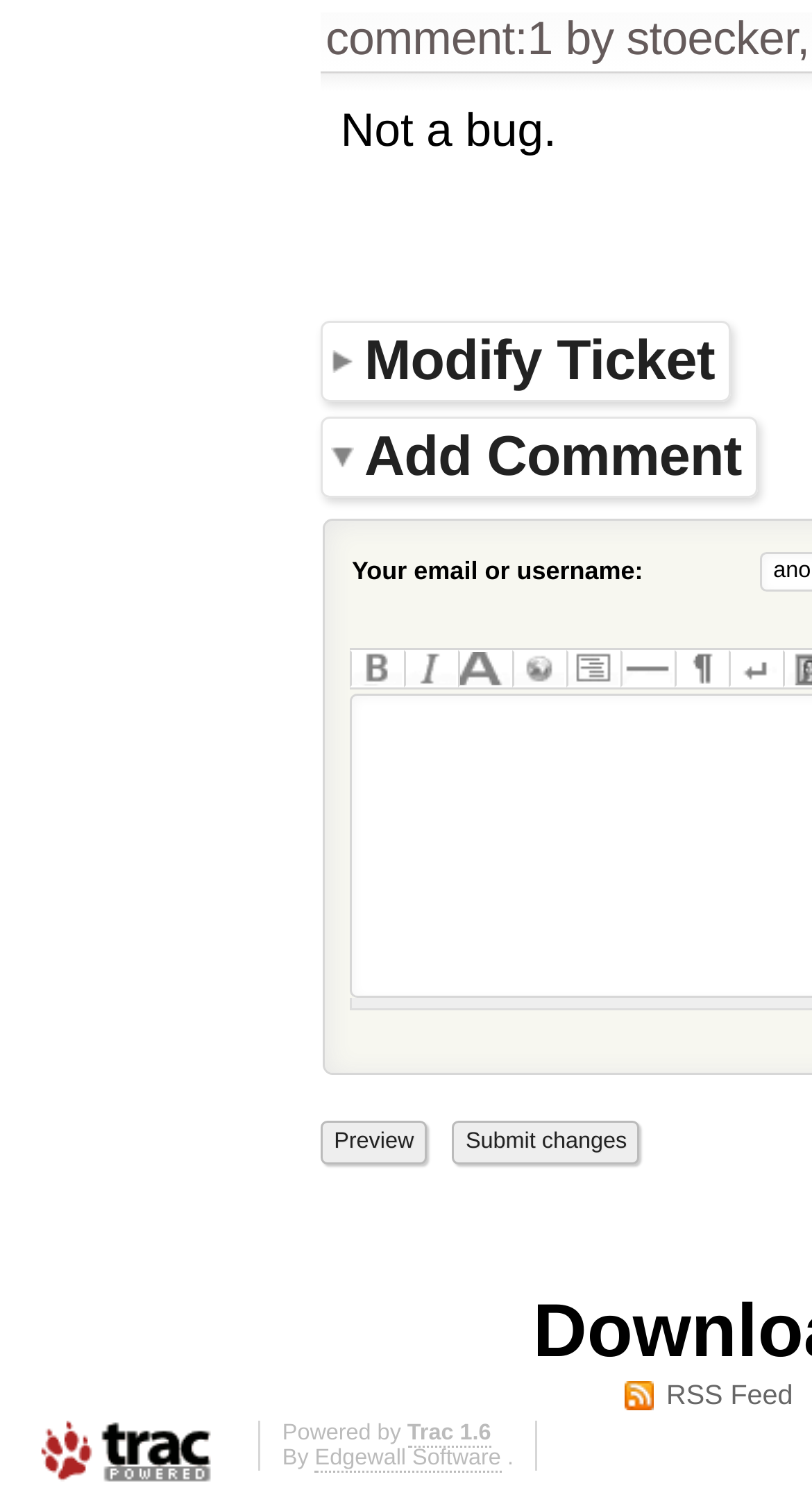What is the text of the second static text element?
Answer the question using a single word or phrase, according to the image.

Not a bug.